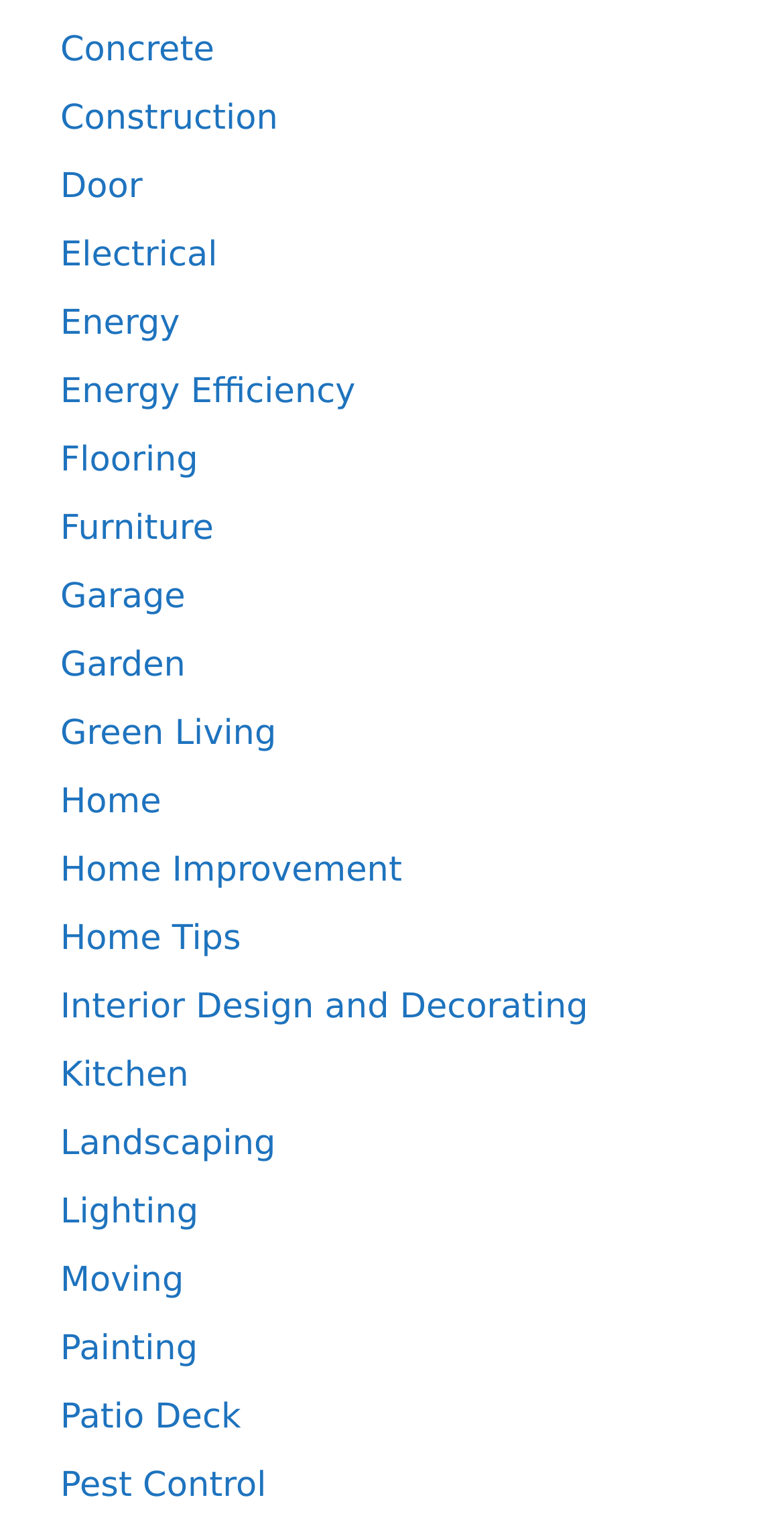Determine the bounding box coordinates of the clickable region to execute the instruction: "click on Concrete". The coordinates should be four float numbers between 0 and 1, denoted as [left, top, right, bottom].

[0.077, 0.019, 0.273, 0.046]